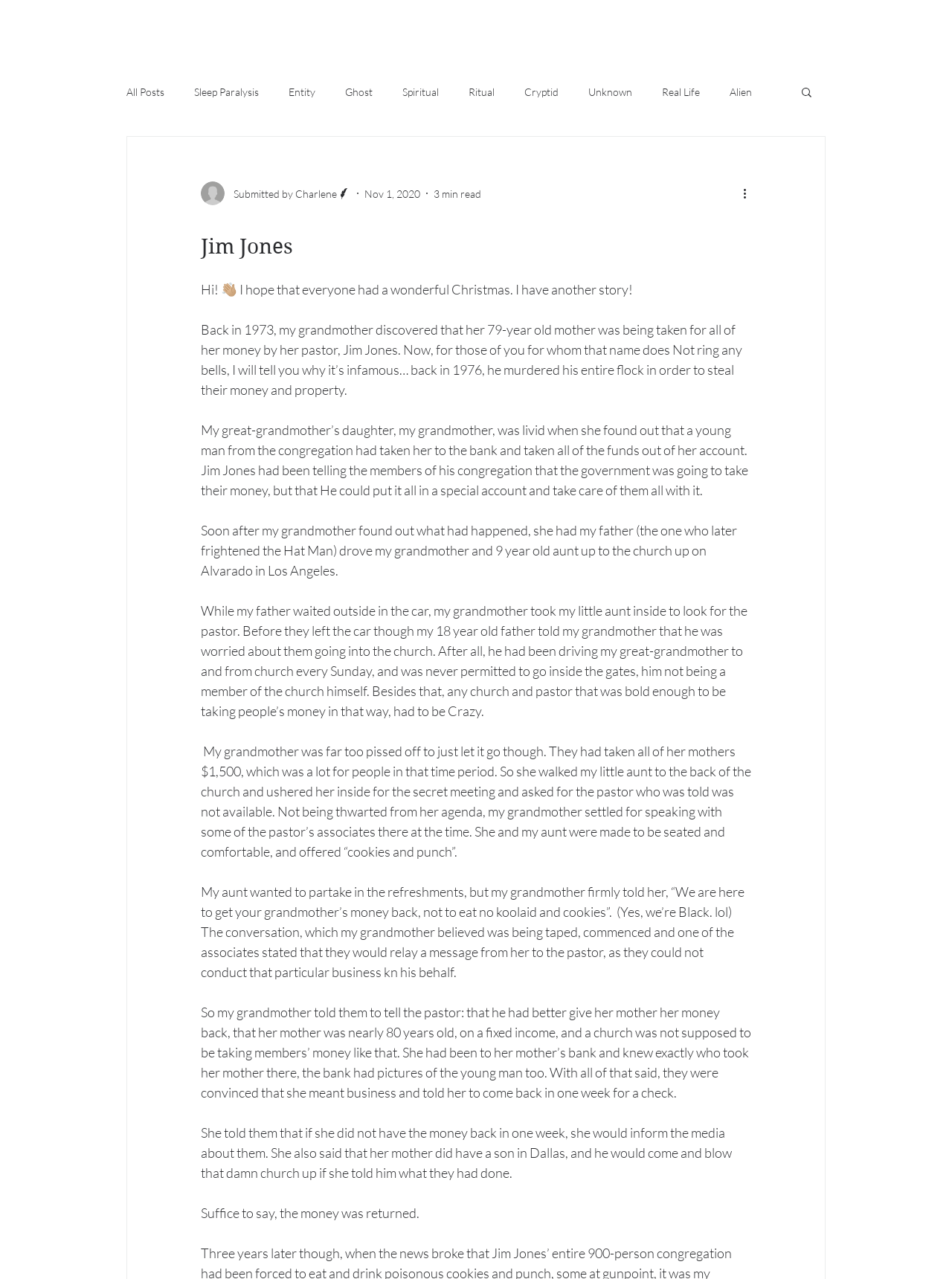Please determine the bounding box coordinates for the element that should be clicked to follow these instructions: "Read the 'Entity' category".

[0.303, 0.067, 0.331, 0.076]